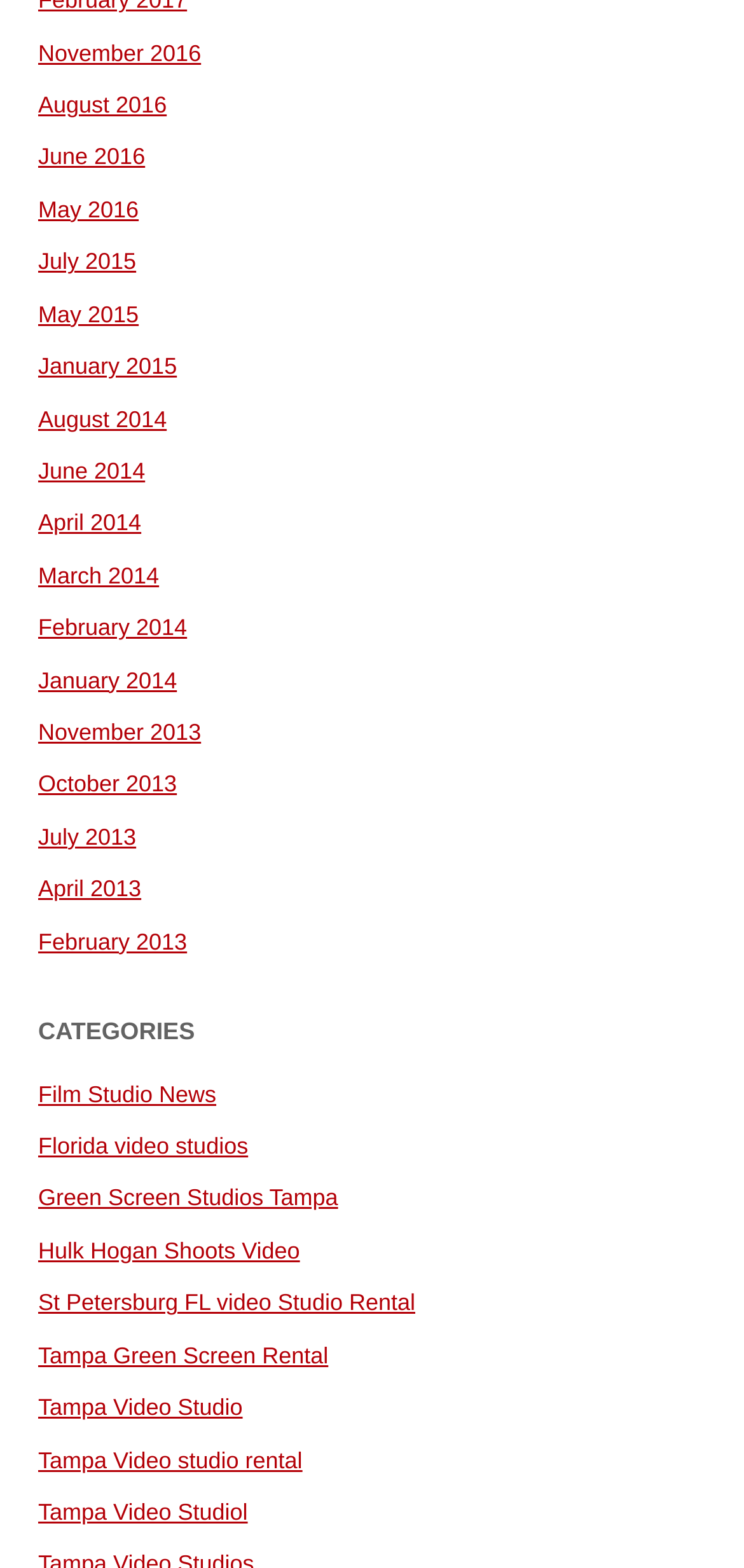Determine the coordinates of the bounding box that should be clicked to complete the instruction: "Check out Green Screen Studios Tampa". The coordinates should be represented by four float numbers between 0 and 1: [left, top, right, bottom].

[0.051, 0.756, 0.454, 0.773]